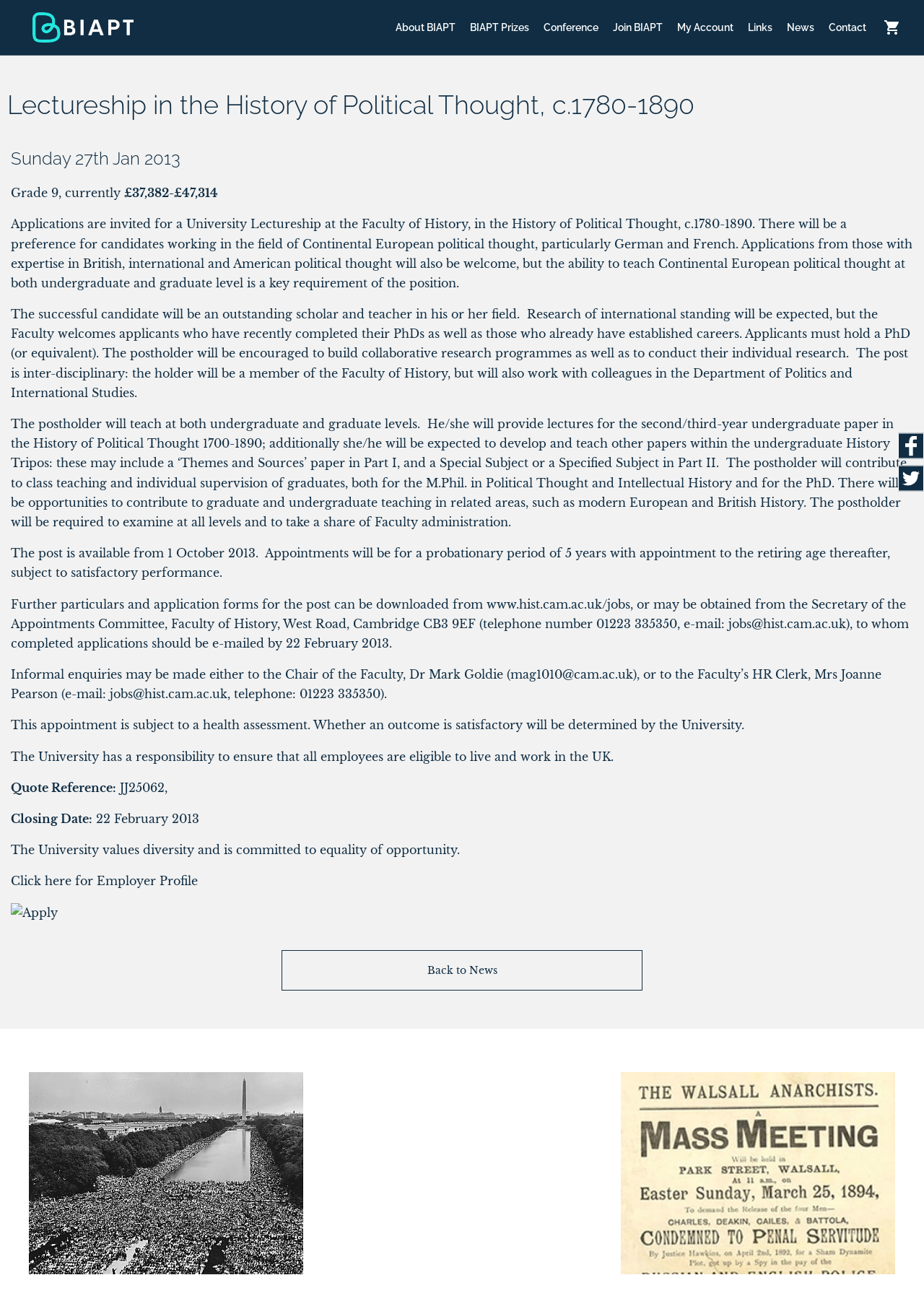Please find the bounding box coordinates of the element that needs to be clicked to perform the following instruction: "View the 'Employer Profile'". The bounding box coordinates should be four float numbers between 0 and 1, represented as [left, top, right, bottom].

[0.105, 0.672, 0.214, 0.683]